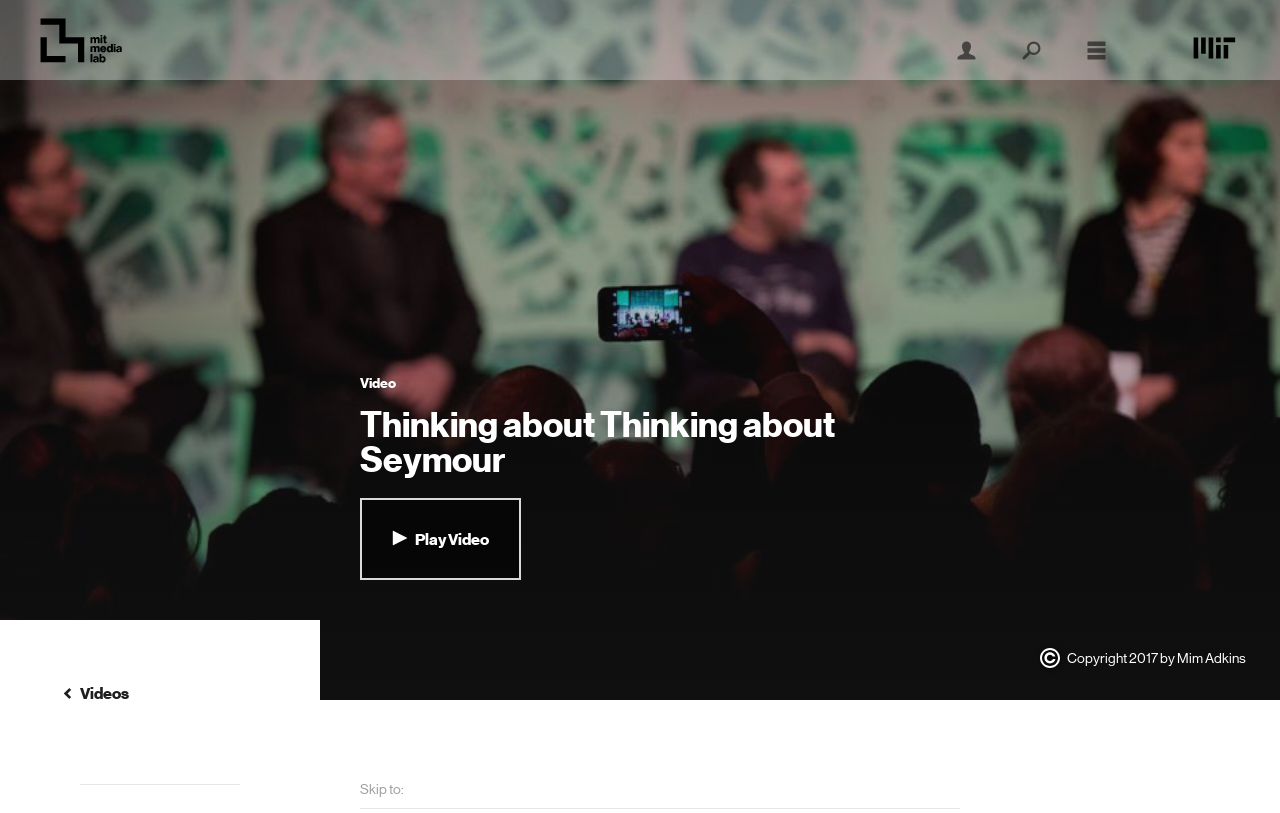What is the main heading of this webpage? Please extract and provide it.

Thinking about Thinking about Seymour